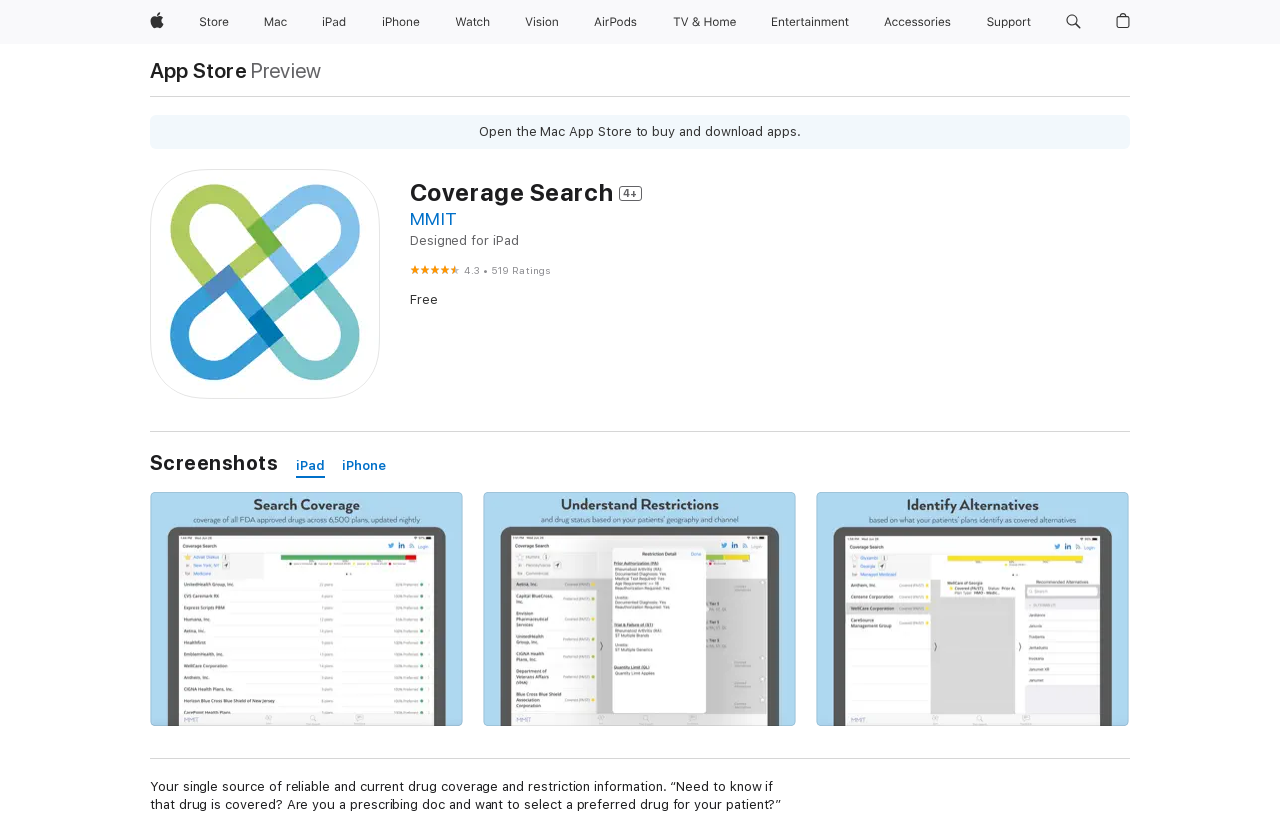Observe the image and answer the following question in detail: What is the rating of this app out of 5?

The rating of the app can be found in the figure section where it says '4.3 out of 5', indicating that the app has a rating of 4.3 out of 5.